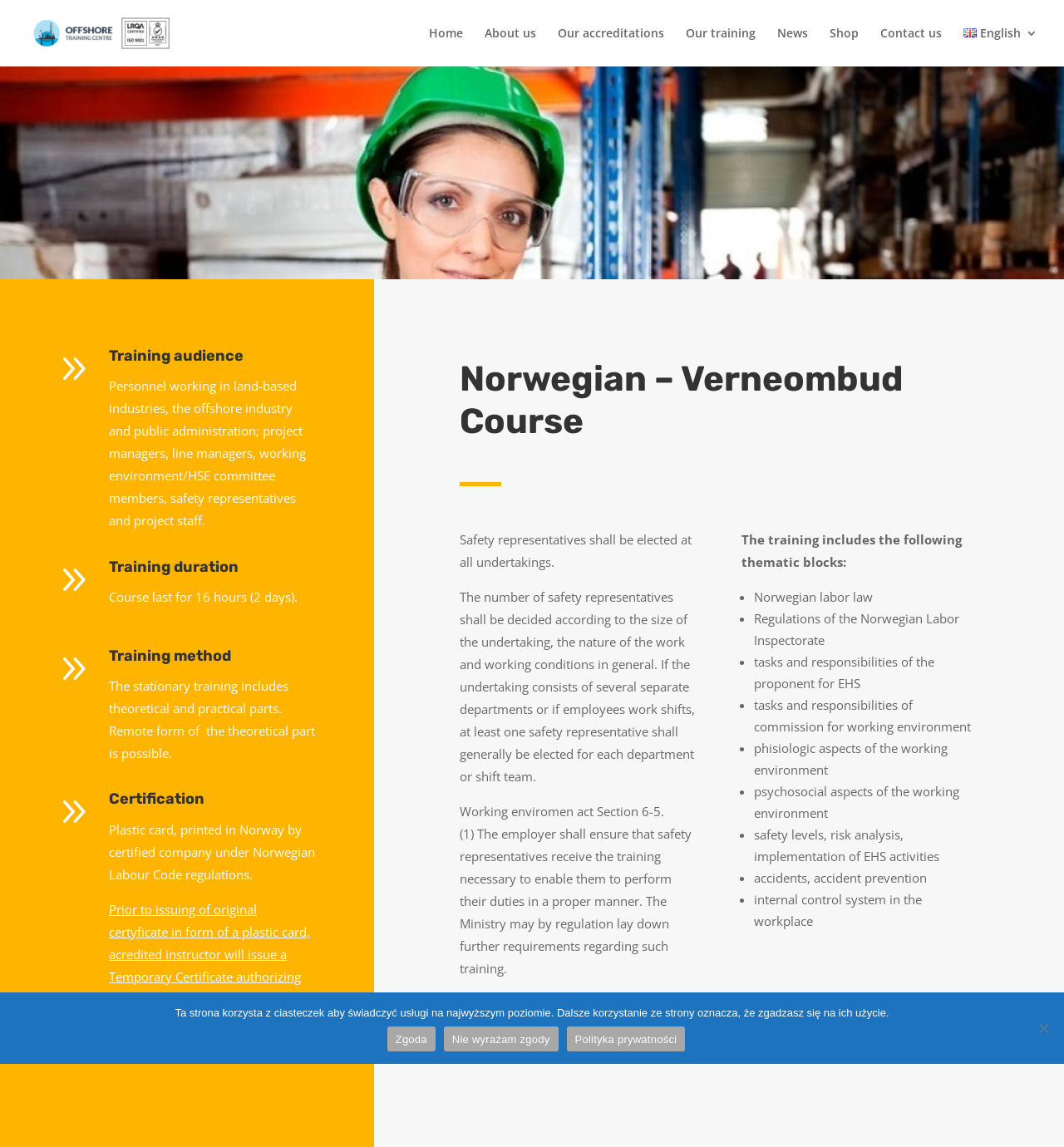Find the bounding box coordinates for the UI element whose description is: "Nie wyrażam zgody". The coordinates should be four float numbers between 0 and 1, in the format [left, top, right, bottom].

[0.417, 0.895, 0.525, 0.917]